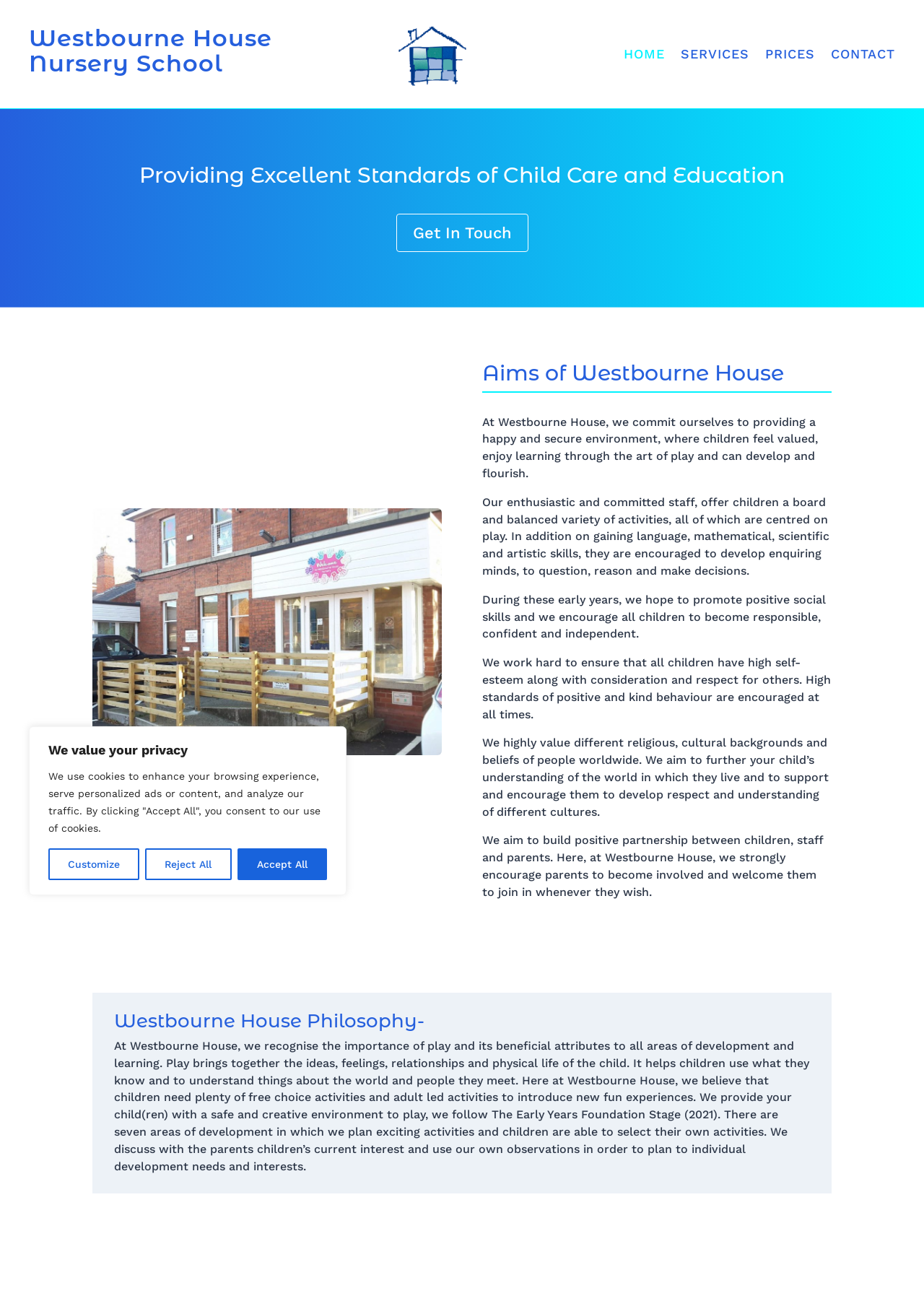Provide a comprehensive caption for the webpage.

The webpage is about Westbourne House Nursery School, providing excellent childcare and education in Worksop. At the top, there is a cookie consent notification with three buttons: Customize, Reject All, and Accept All. Below this notification, the nursery school's logo is displayed, along with a heading that reads "Westbourne House Nursery School".

The main navigation menu is located at the top right, consisting of four links: HOME, SERVICES, PRICES, and CONTACT. Below the navigation menu, there is a heading that reads "Providing Excellent Standards of Child Care and Education". 

On the left side, there is a link to "Get In Touch" and an image of the front of the nursery building. On the right side, there are several paragraphs of text that describe the aims and philosophy of Westbourne House Nursery School. The text explains the school's commitment to providing a happy and secure environment, promoting positive social skills, and encouraging children to become responsible, confident, and independent.

Further down, there is a heading that reads "Westbourne House Philosophy" followed by a lengthy text that explains the importance of play in children's development and learning. The text also mentions the school's approach to planning activities based on children's interests and individual development needs.

Overall, the webpage provides an overview of Westbourne House Nursery School's mission, values, and approach to childcare and education.